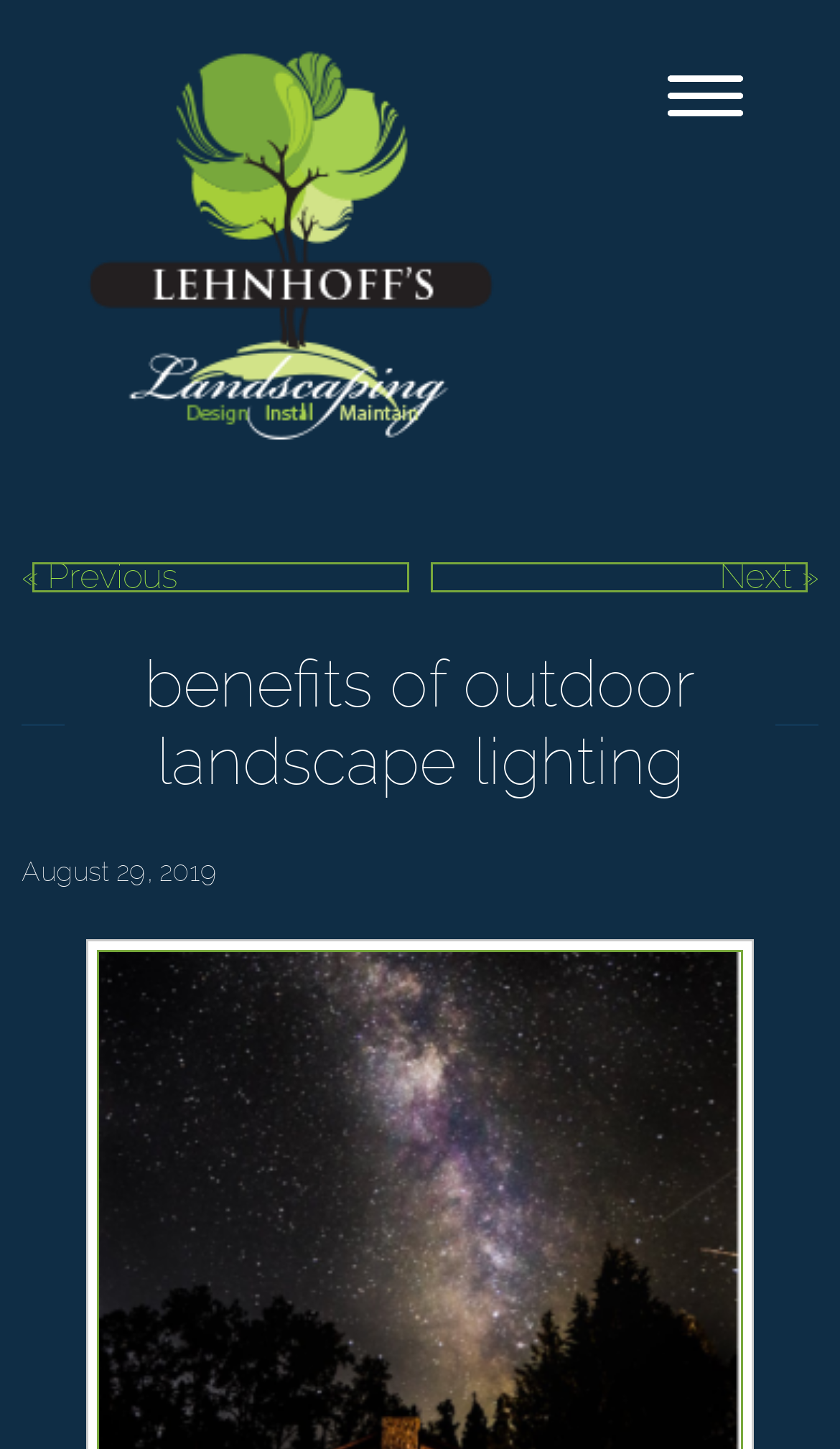Please examine the image and provide a detailed answer to the question: What is the topic of the article?

I found the topic by looking at the heading element, which has the text 'benefits of outdoor landscape lighting', indicating that the article is about the benefits of outdoor landscape lighting.